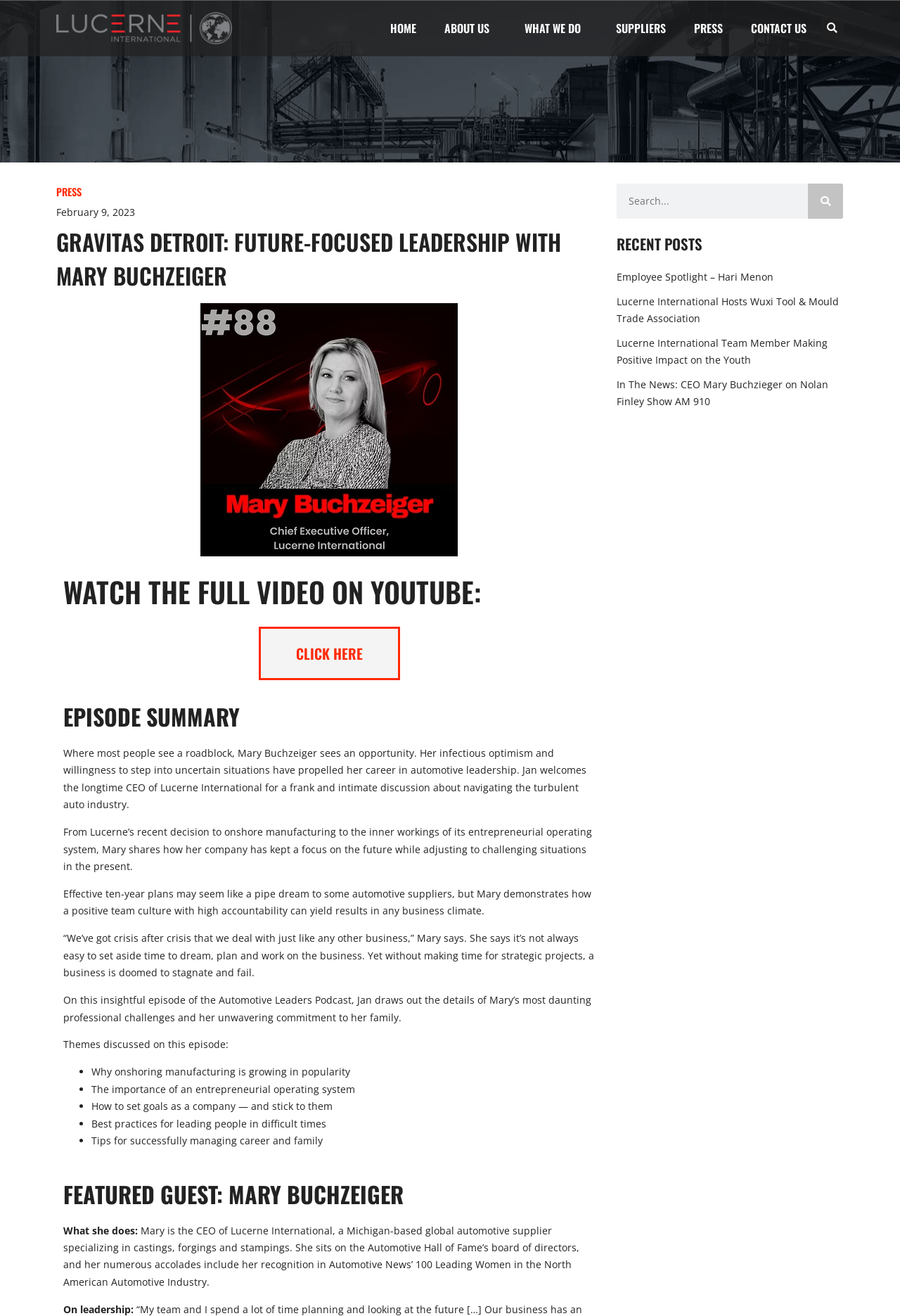Please predict the bounding box coordinates (top-left x, top-left y, bottom-right x, bottom-right y) for the UI element in the screenshot that fits the description: Back to Top

None